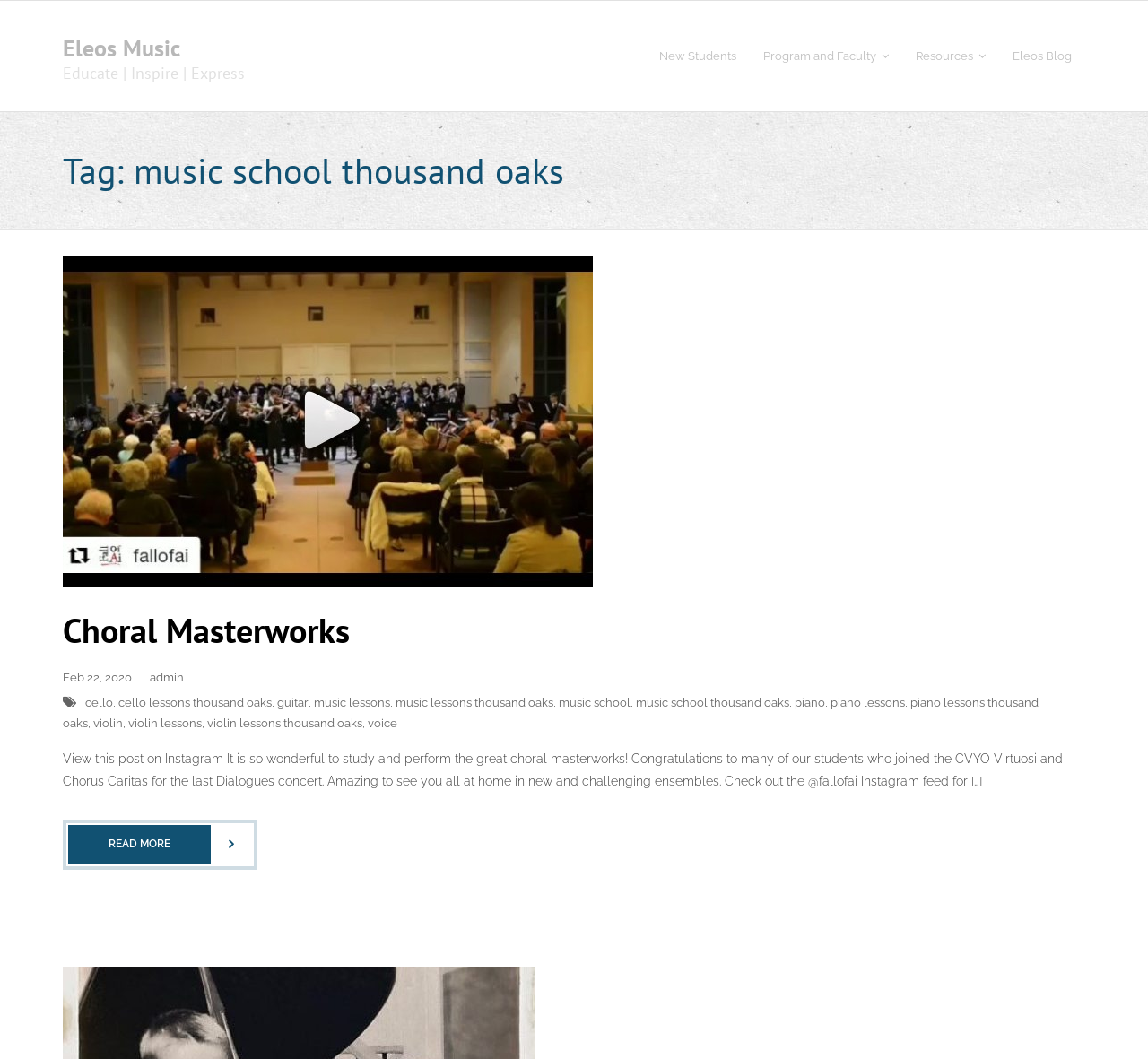Please locate the bounding box coordinates of the element that needs to be clicked to achieve the following instruction: "Click on the 'music lessons thousand oaks' link". The coordinates should be four float numbers between 0 and 1, i.e., [left, top, right, bottom].

[0.345, 0.657, 0.482, 0.67]